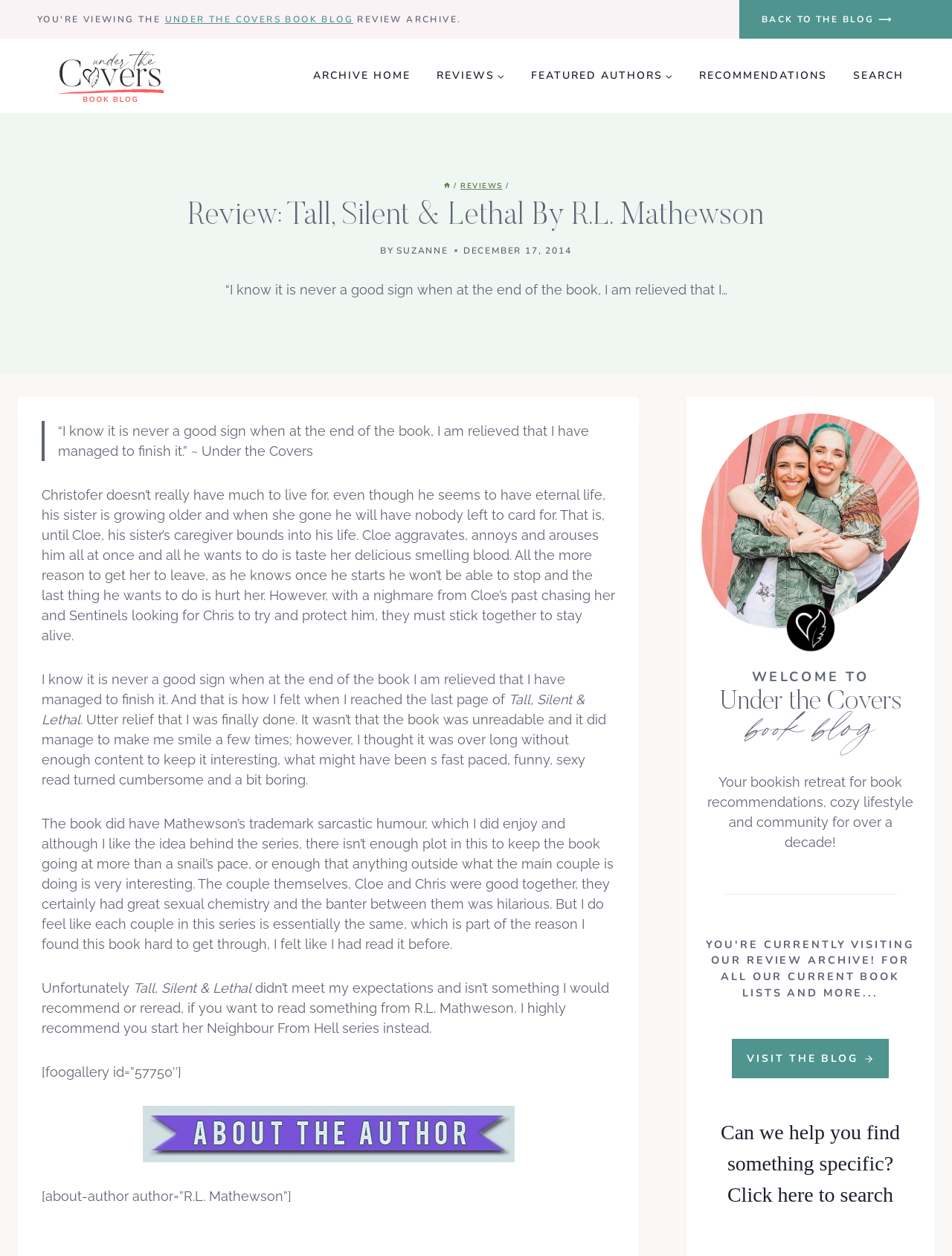Can you show the bounding box coordinates of the region to click on to complete the task described in the instruction: "Click on the 'BACK TO THE BLOG' link"?

[0.776, 0.0, 1.0, 0.031]